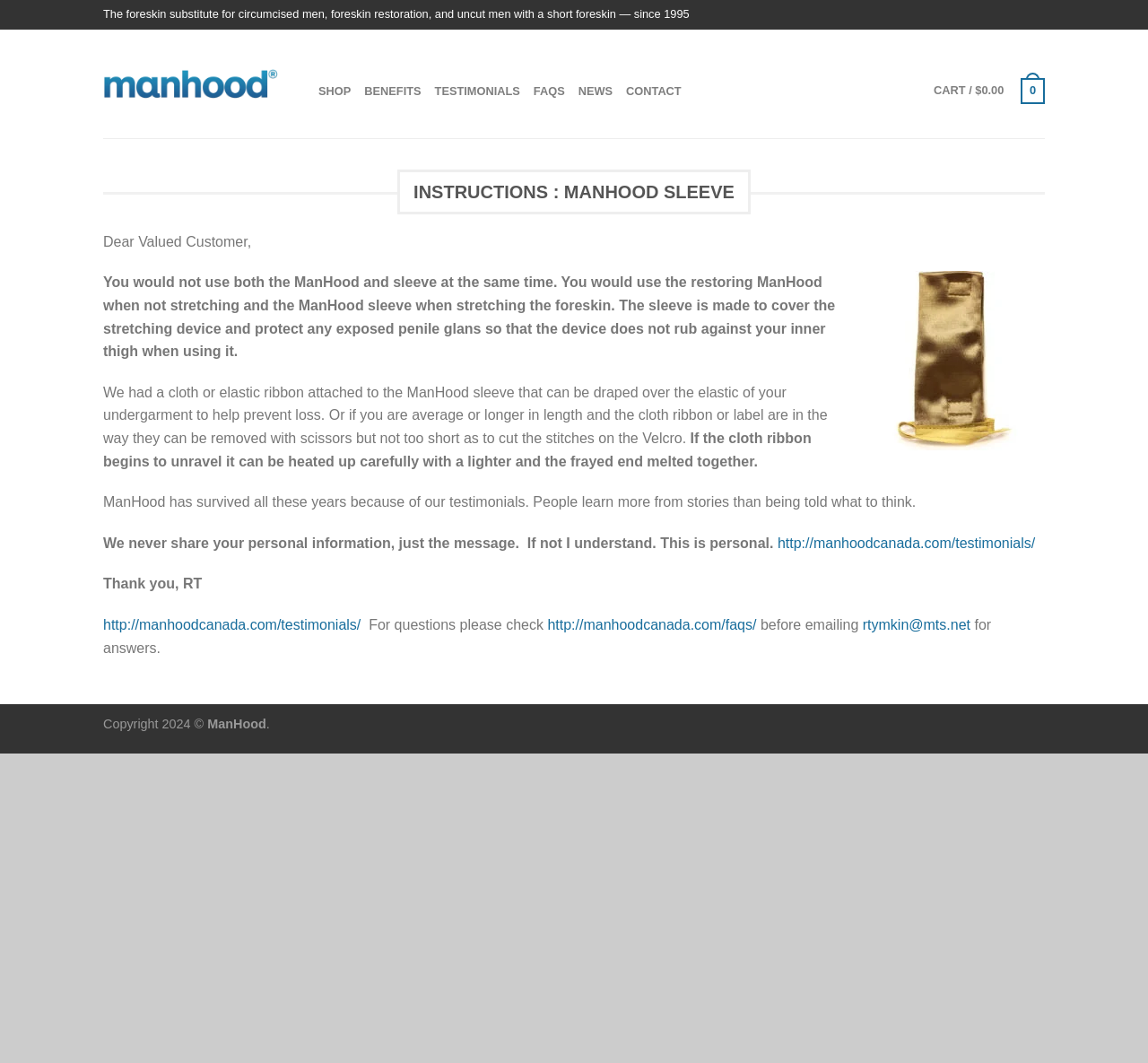What is the recommended action if the cloth ribbon begins to unravel?
Please use the visual content to give a single word or phrase answer.

Heat it carefully with a lighter